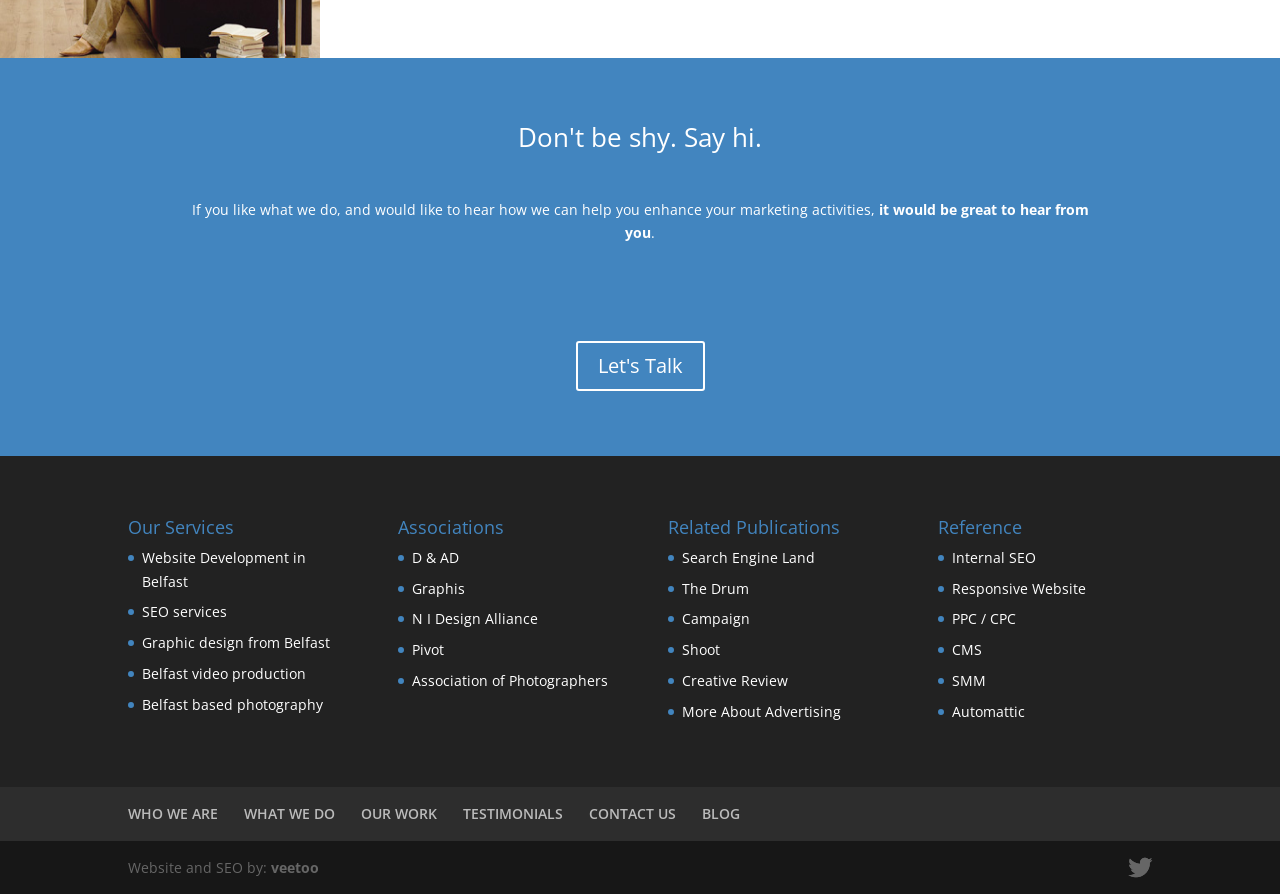Please identify the coordinates of the bounding box that should be clicked to fulfill this instruction: "Go to 'BLOG'".

[0.548, 0.899, 0.578, 0.92]